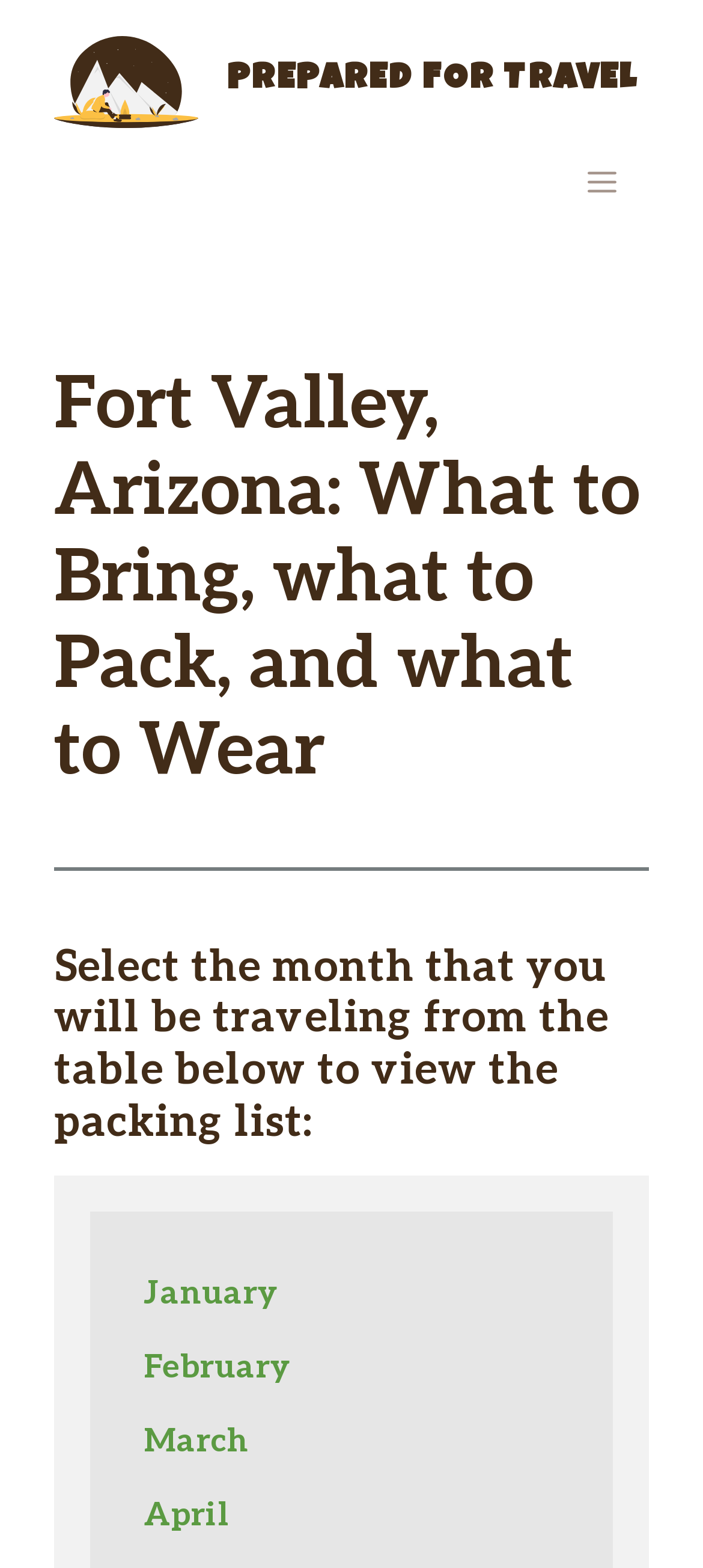Use a single word or phrase to answer this question: 
How many months are listed on the webpage?

4